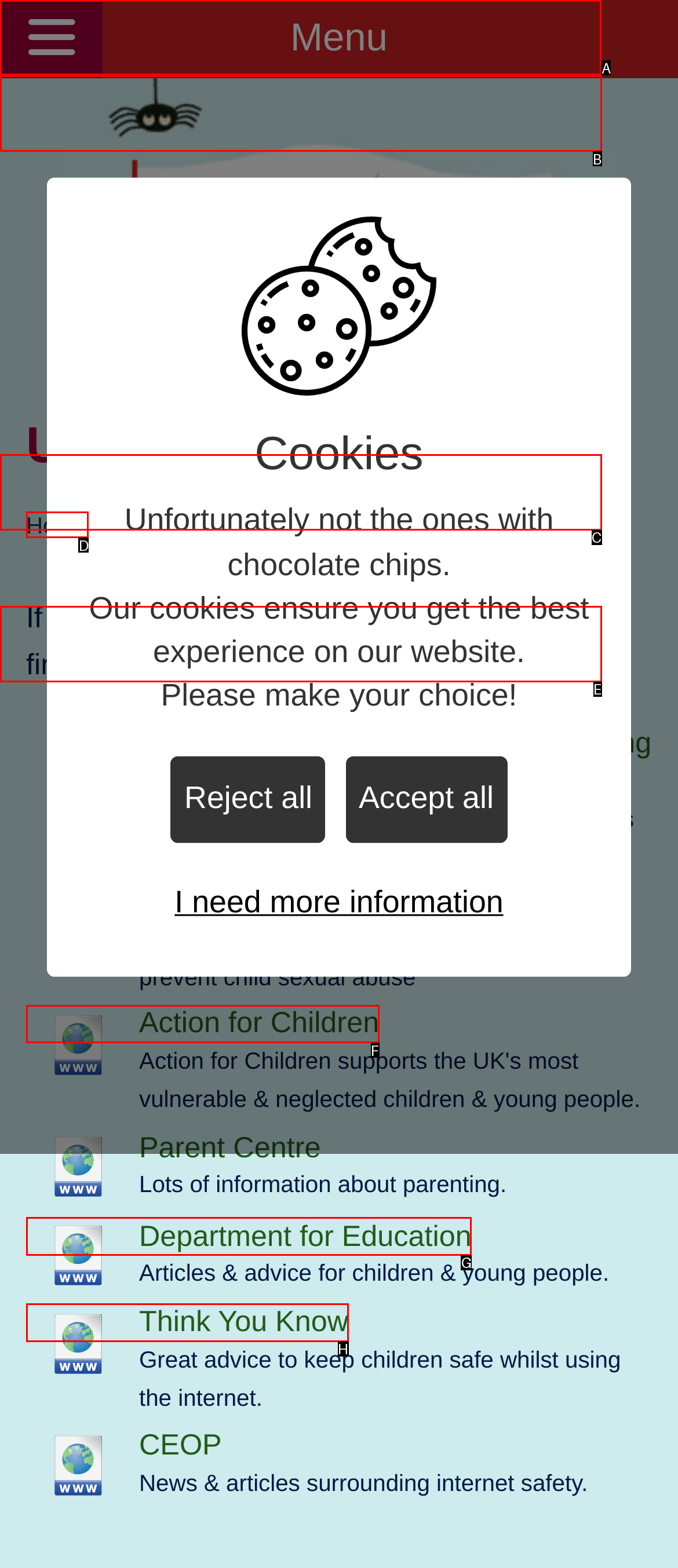To complete the task: Contact the school using the Contact Details link, which option should I click? Answer with the appropriate letter from the provided choices.

A